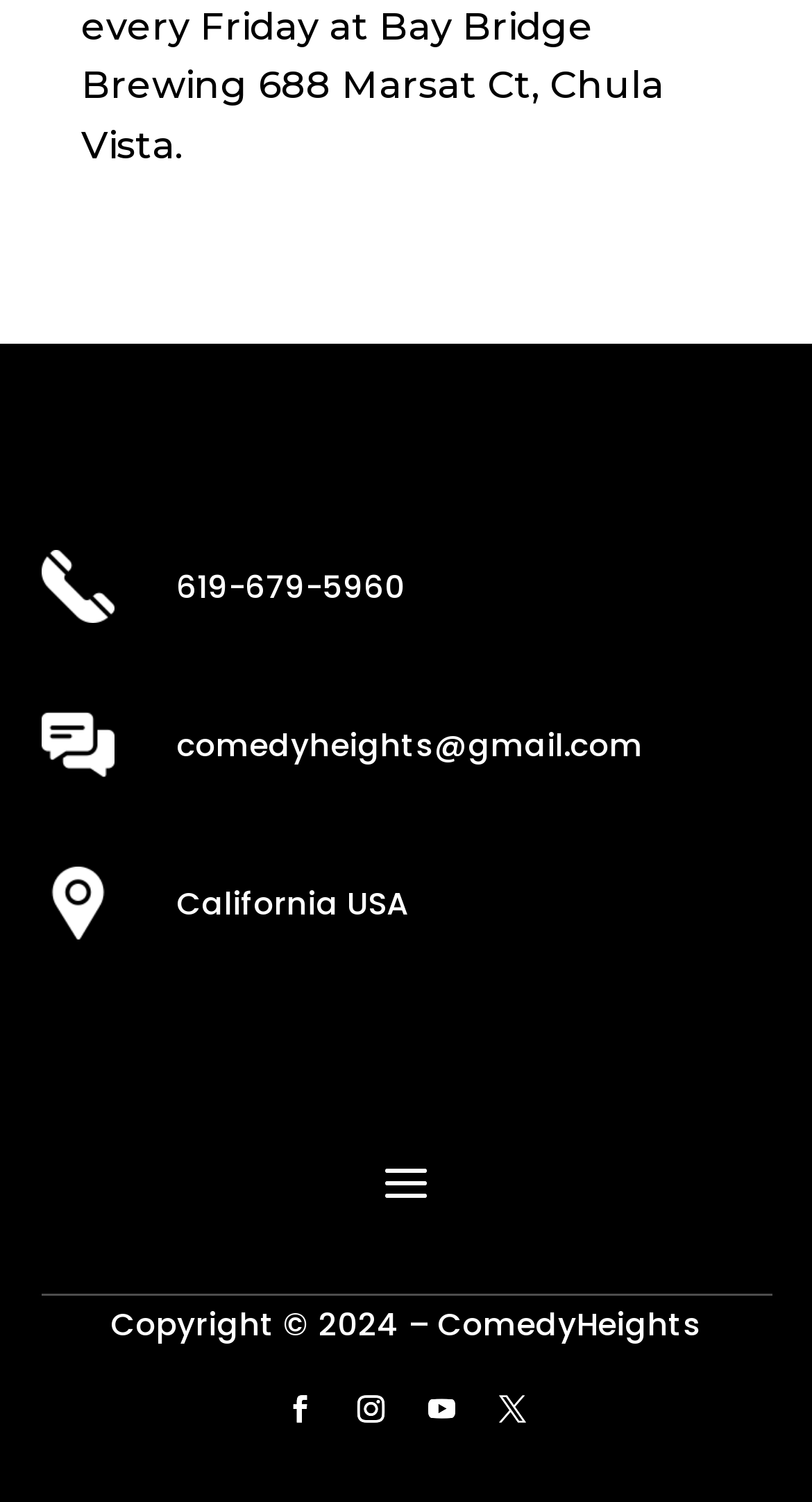Please provide a detailed answer to the question below based on the screenshot: 
What is the phone number?

The phone number can be found in the first layout table, which contains a heading element with the OCR text '619-679-5960'.